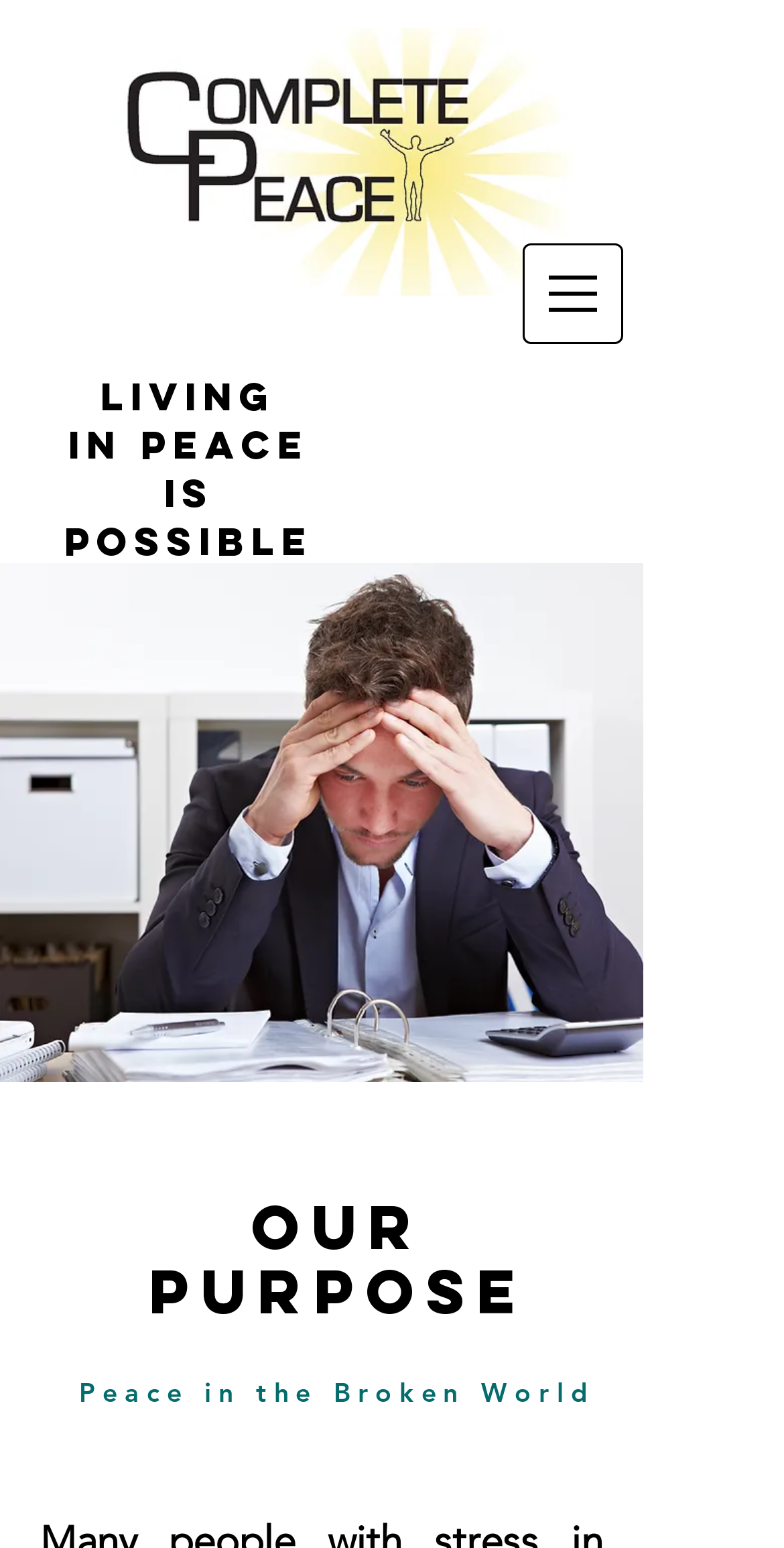What is the theme of the website?
Look at the image and respond to the question as thoroughly as possible.

Although the meta description is not directly visible on the webpage, it provides a hint about the website's theme. Based on the content and structure of the webpage, it appears that the website is related to lifestyle, which aligns with the meta description.